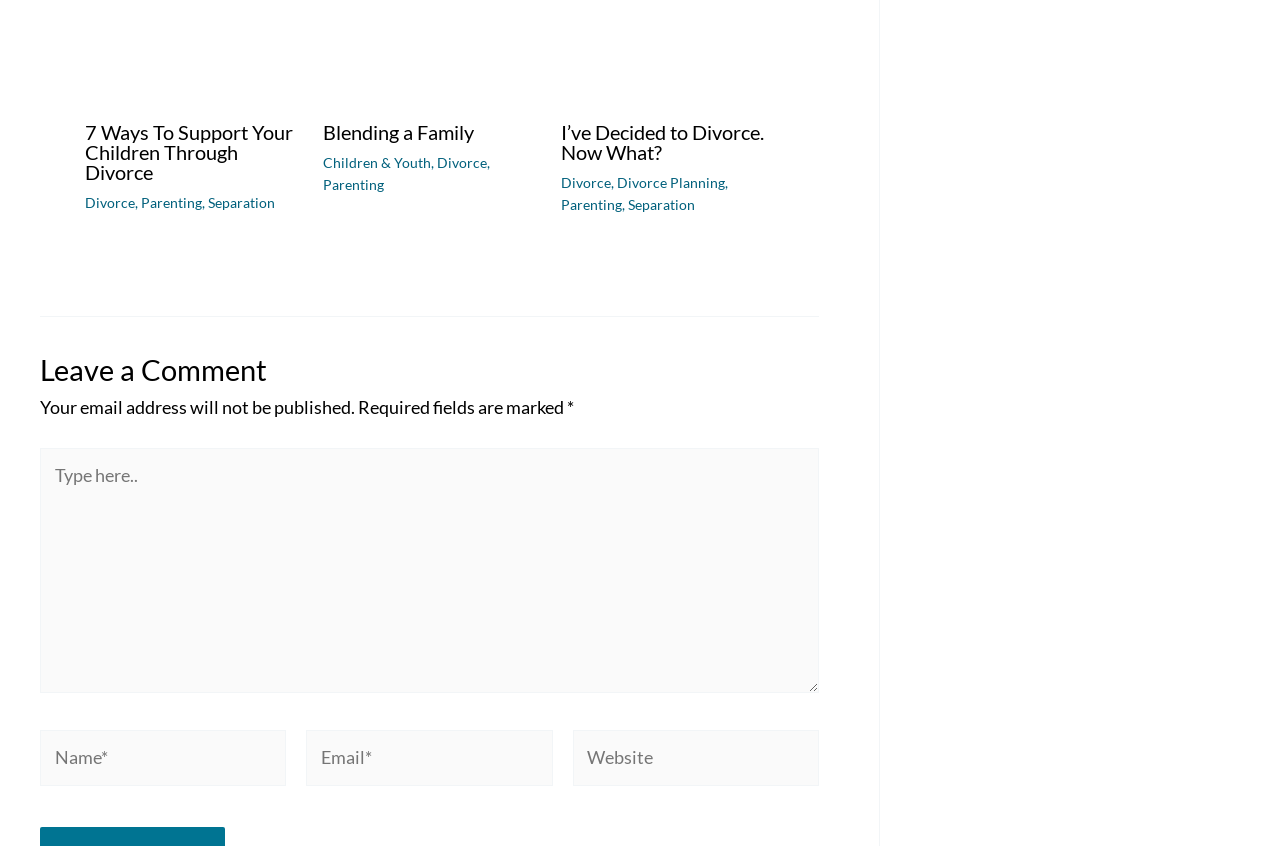Respond to the question below with a concise word or phrase:
How many links are there in the first header section?

4